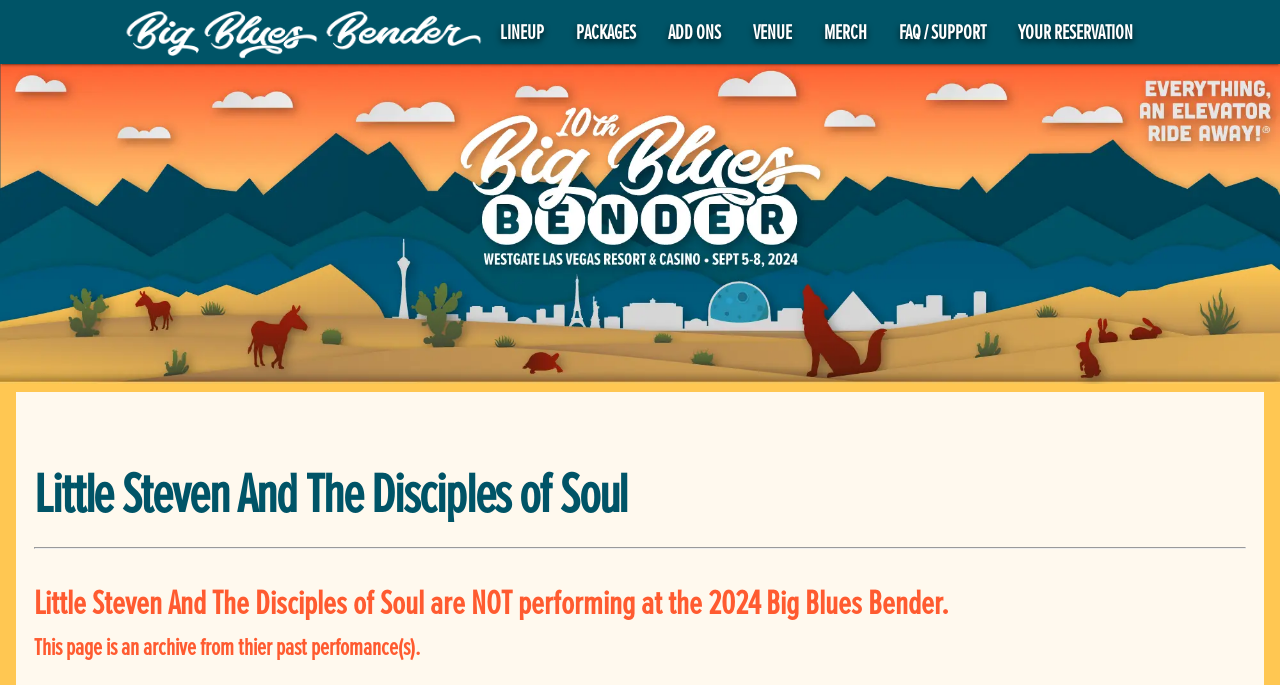Indicate the bounding box coordinates of the clickable region to achieve the following instruction: "View VENUE information."

[0.589, 0.025, 0.619, 0.069]